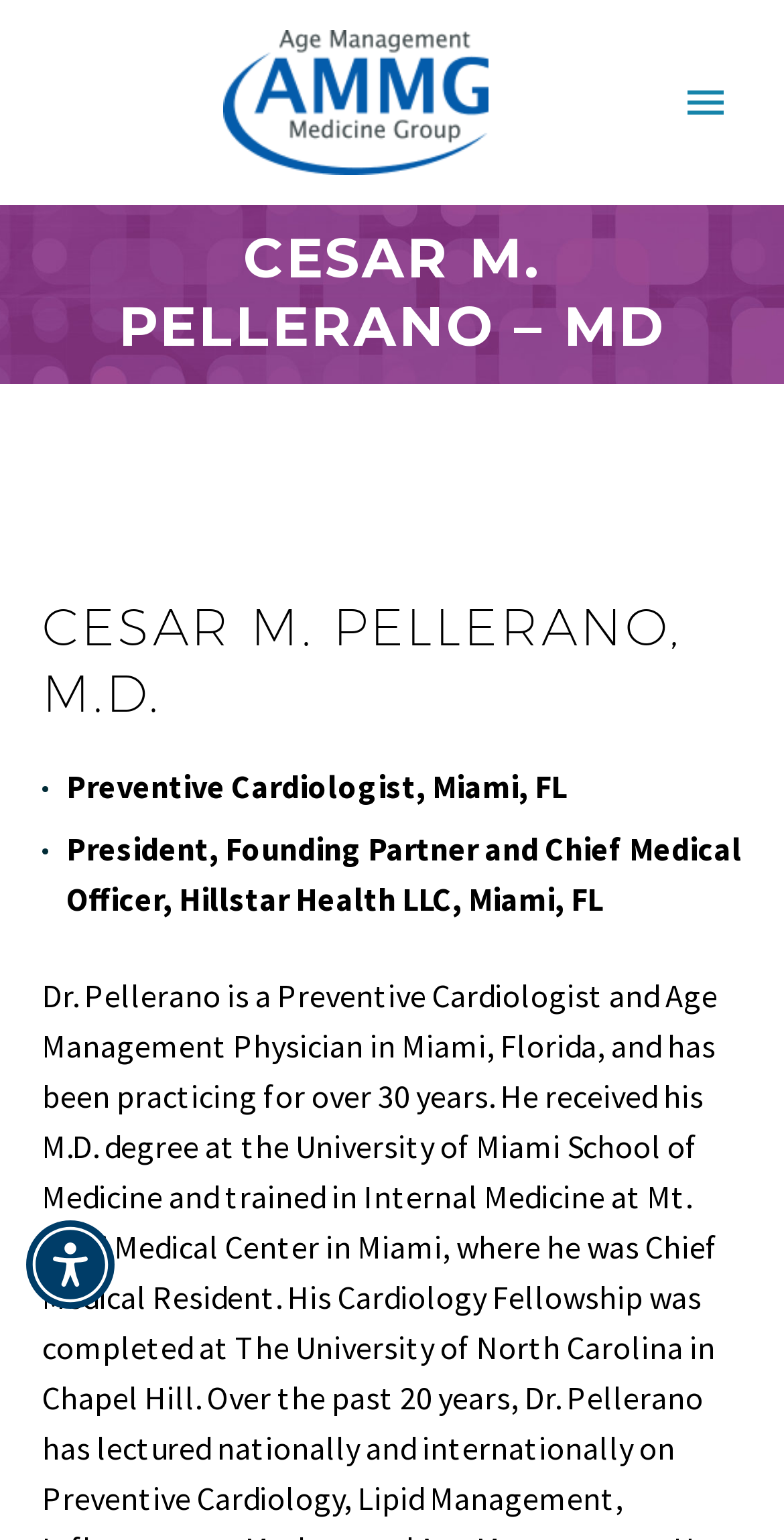Give the bounding box coordinates for the element described as: "name="s" placeholder="Search..."".

[0.133, 0.657, 0.867, 0.71]